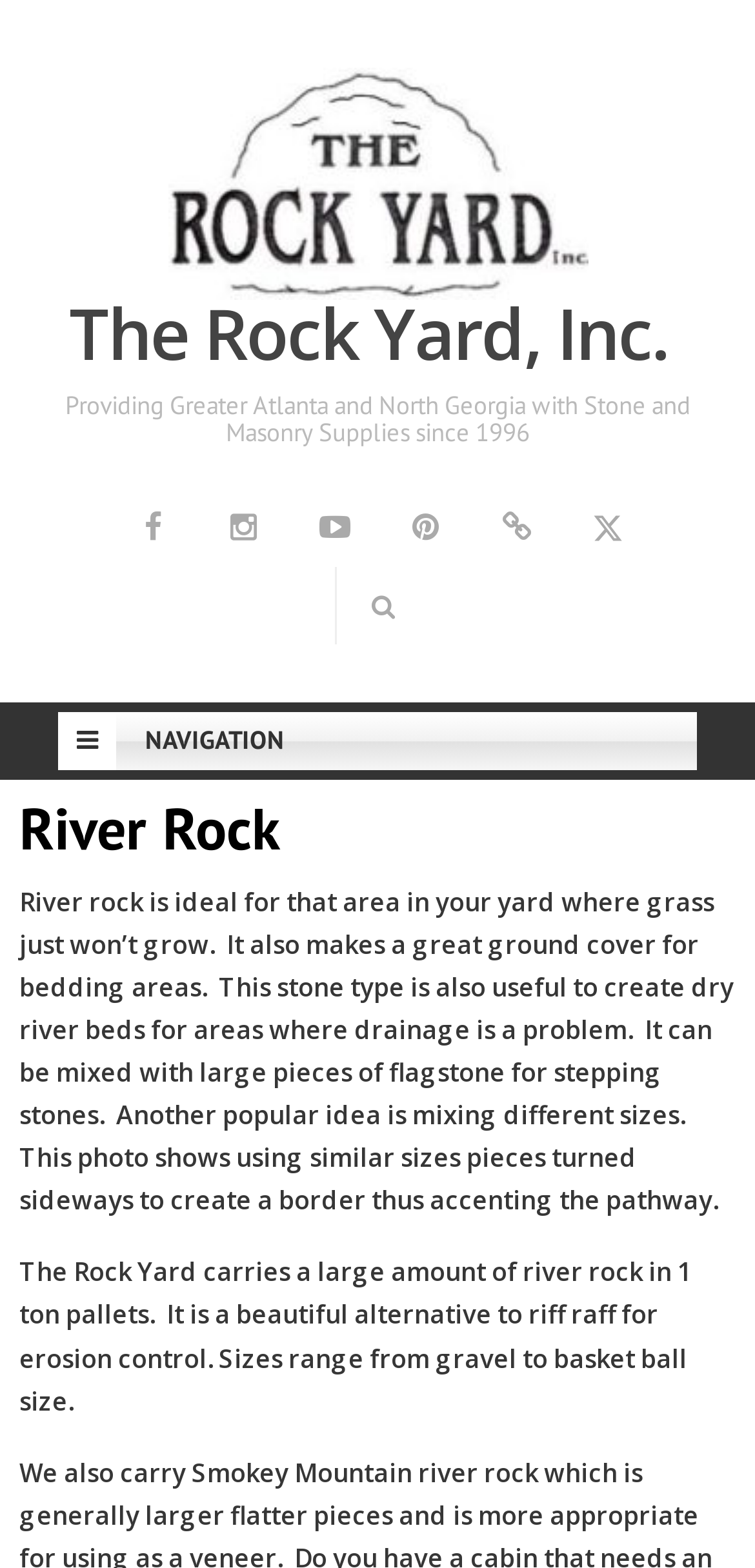Please identify the bounding box coordinates of the element that needs to be clicked to perform the following instruction: "Select an option from the dropdown menu".

[0.077, 0.454, 0.923, 0.491]